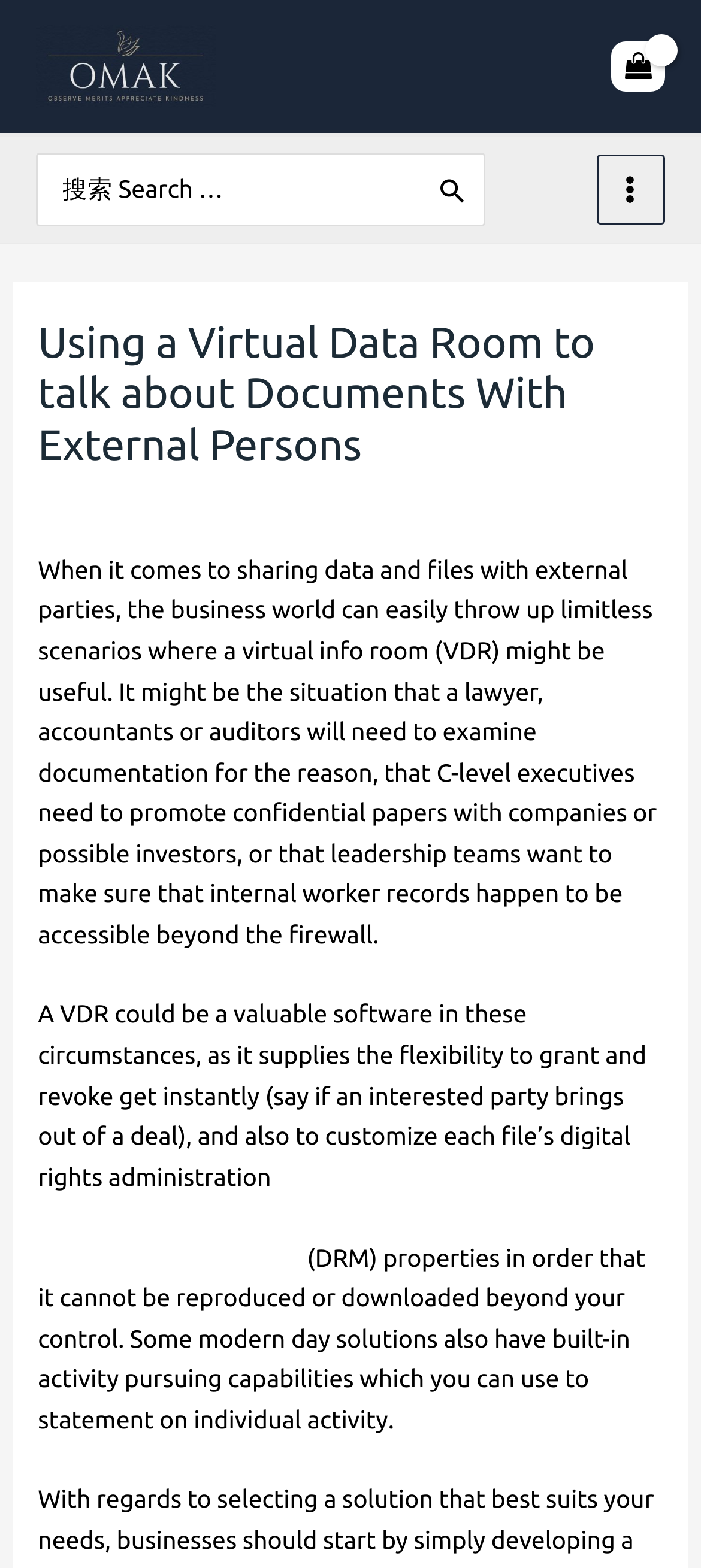Identify and provide the text content of the webpage's primary headline.

Using a Virtual Data Room to talk about Documents With External Persons